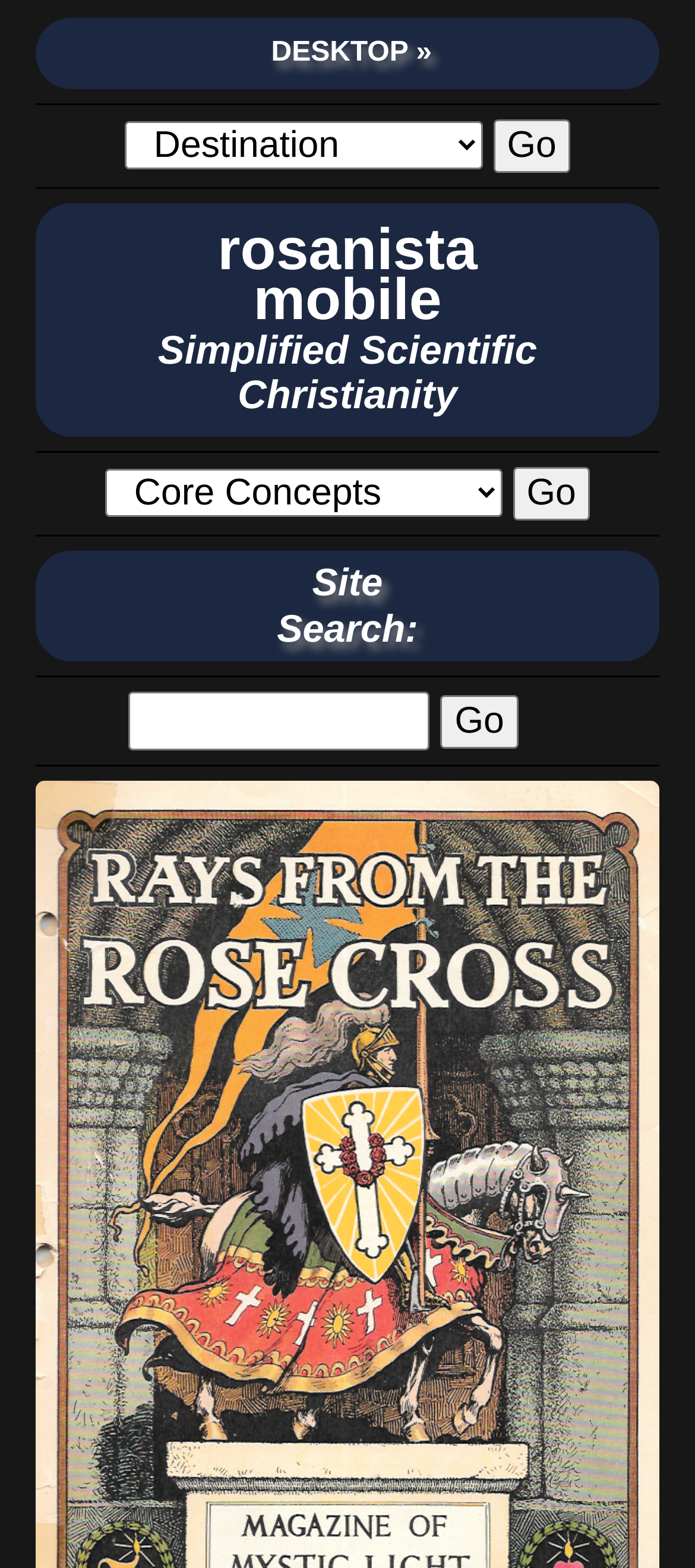Based on the element description: "value="Go"", identify the UI element and provide its bounding box coordinates. Use four float numbers between 0 and 1, [left, top, right, bottom].

[0.634, 0.444, 0.746, 0.478]